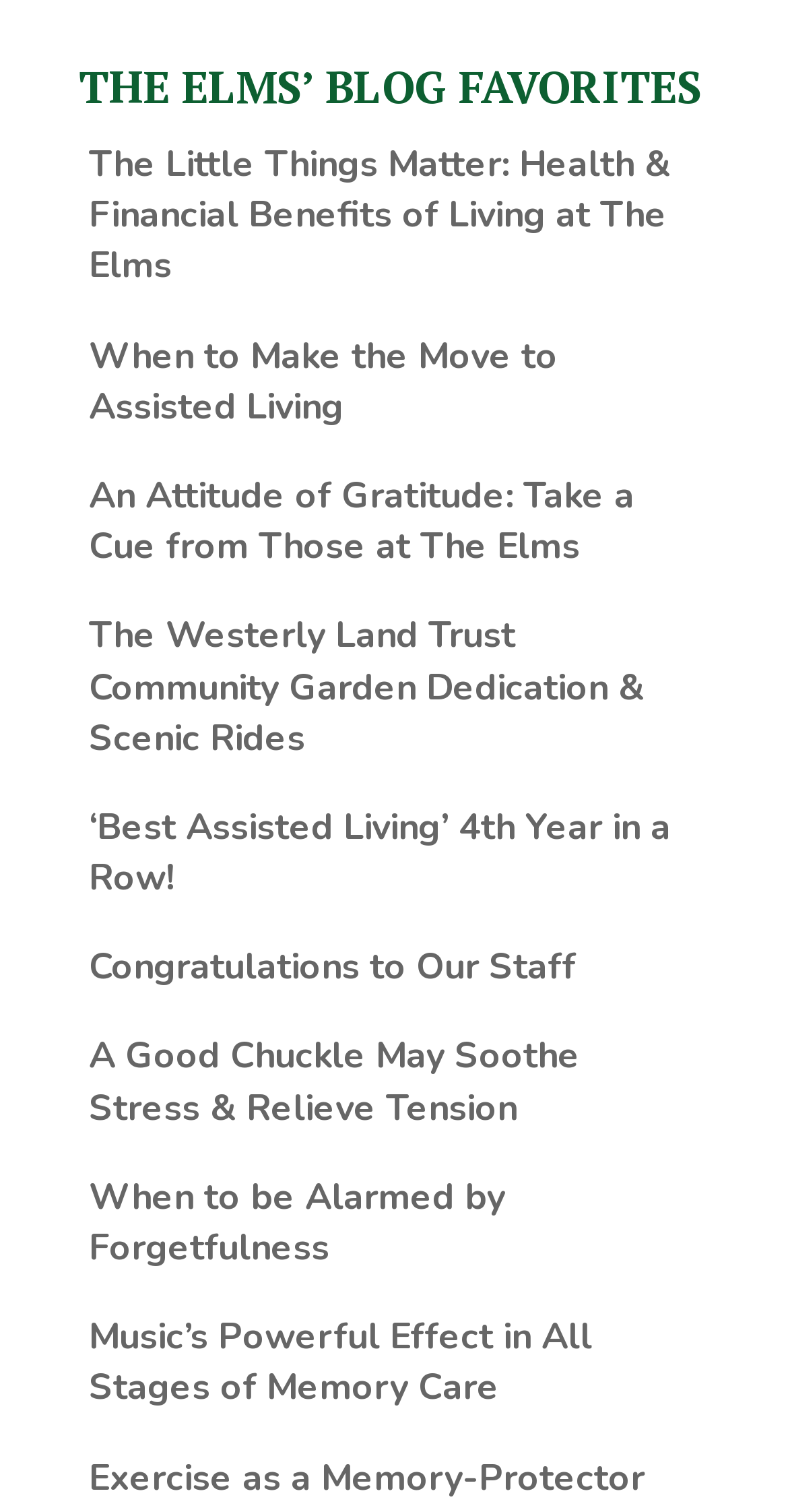What is the title of the blog?
Answer the question with a single word or phrase by looking at the picture.

THE ELMS’ BLOG FAVORITES